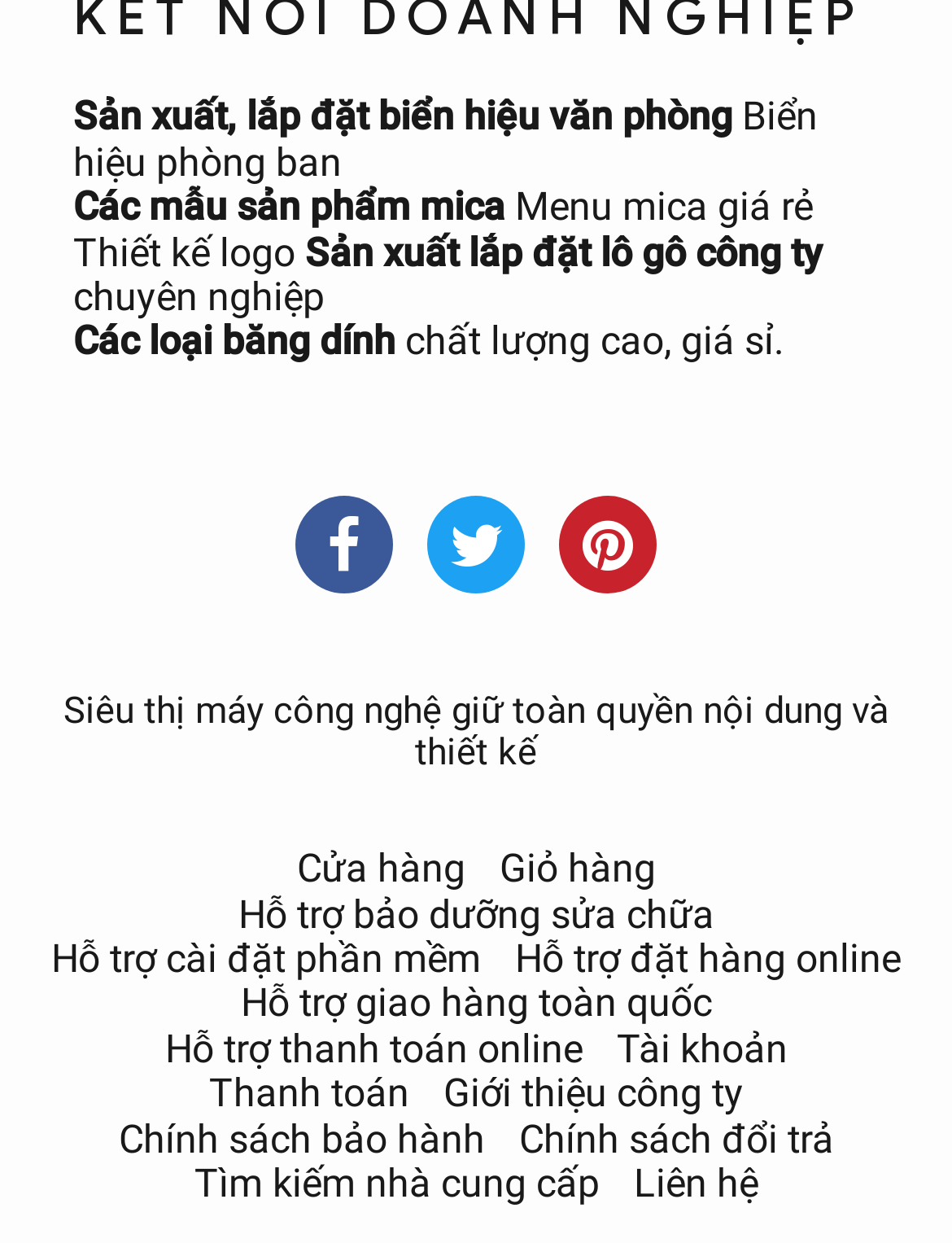Can you look at the image and give a comprehensive answer to the question:
How many social media links are present?

There are three social media links present on the webpage, represented by the icons '', '', and ''.